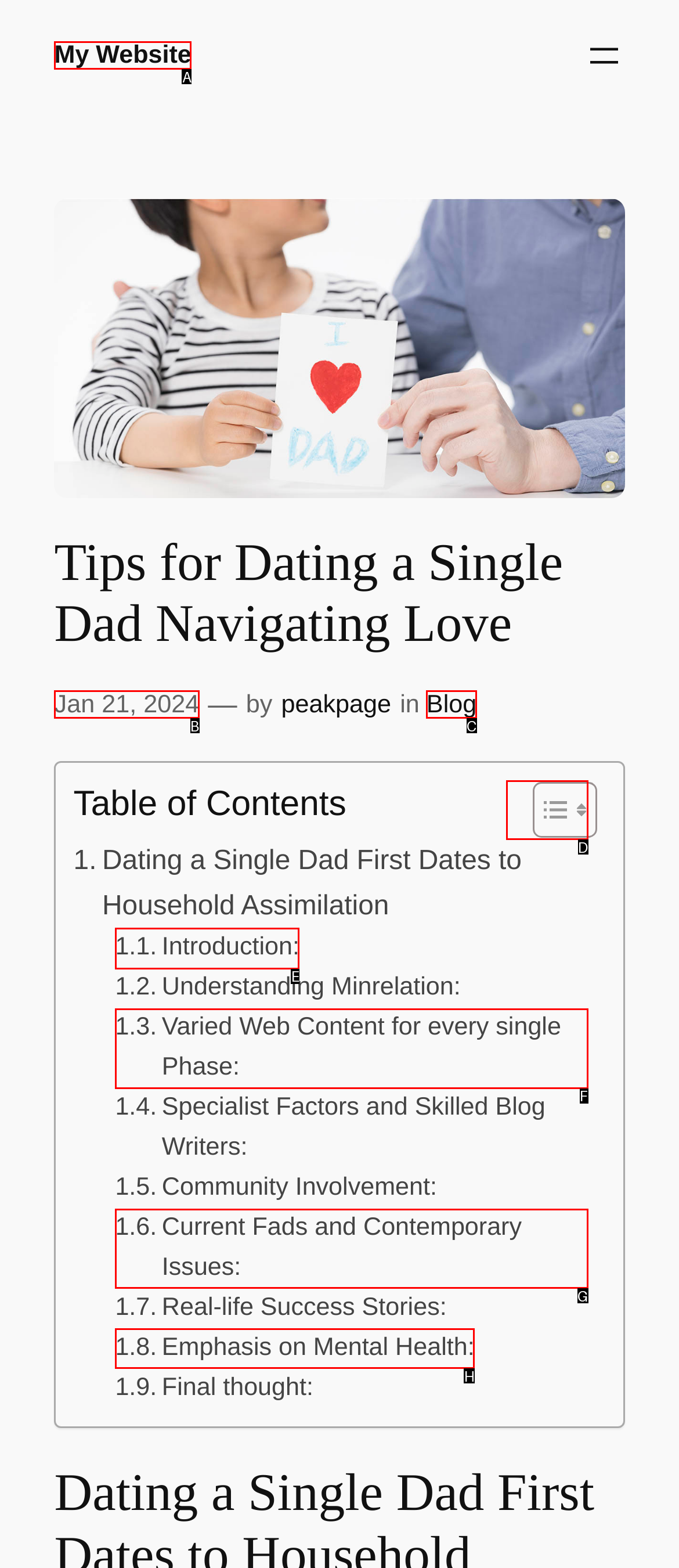Which option should I select to accomplish the task: Read the introduction section? Respond with the corresponding letter from the given choices.

E